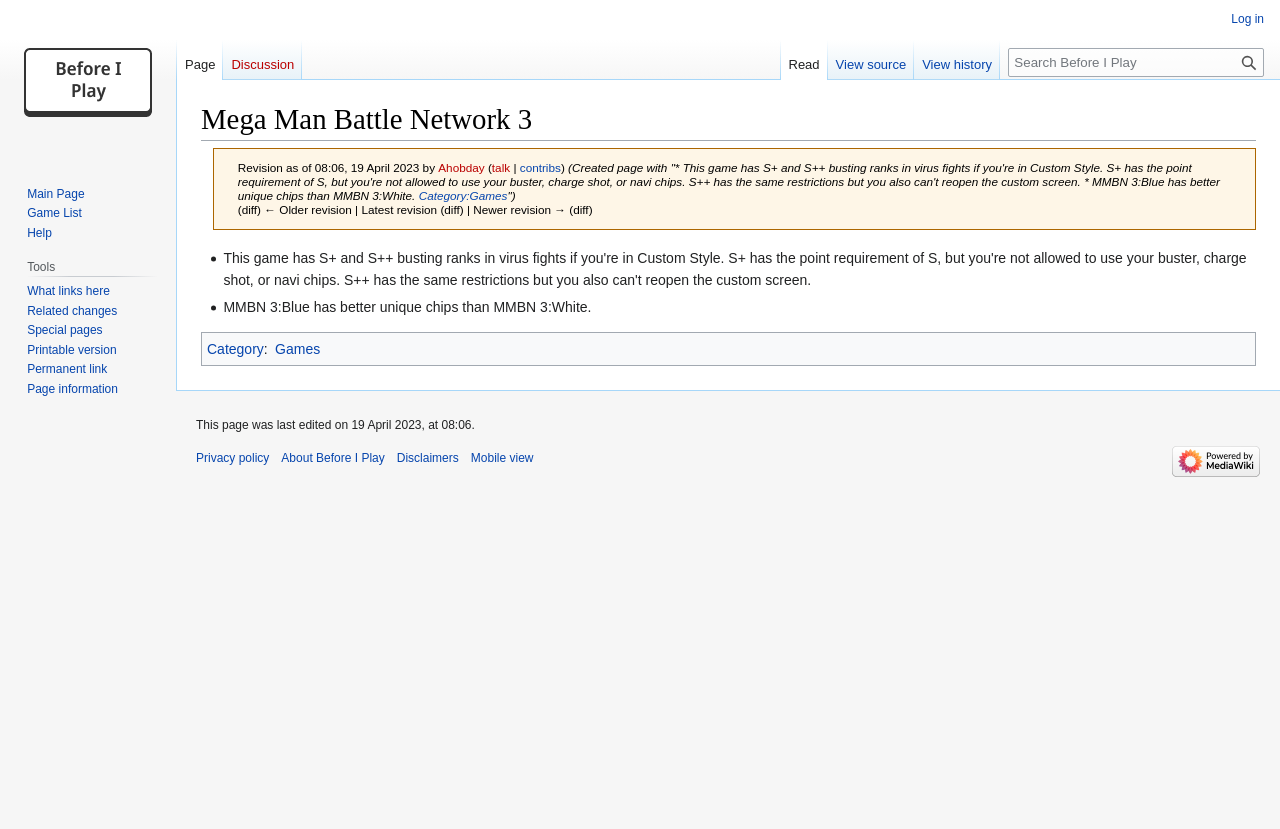Please identify the bounding box coordinates of the element I should click to complete this instruction: 'Input your email'. The coordinates should be given as four float numbers between 0 and 1, like this: [left, top, right, bottom].

None